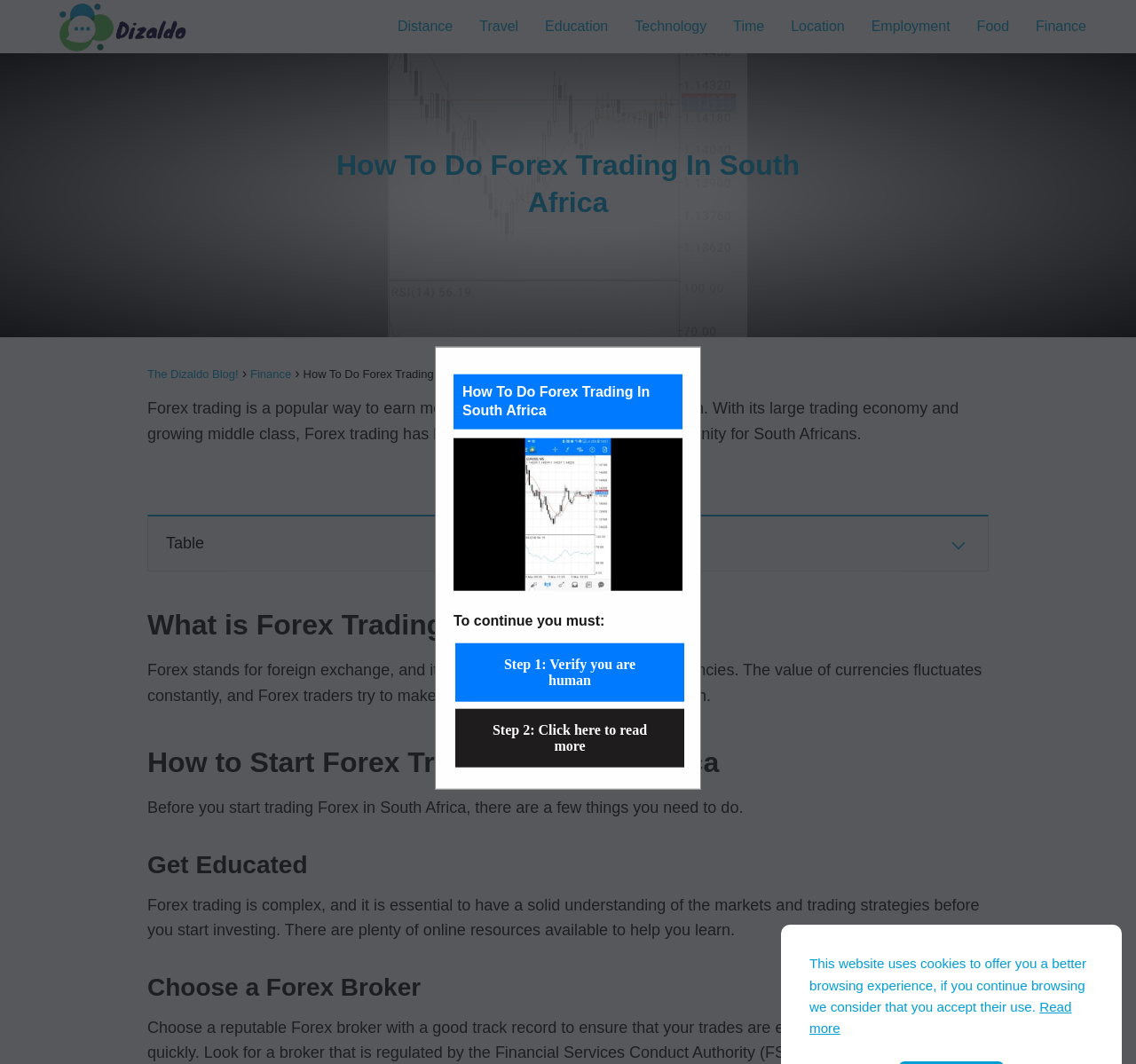Locate the bounding box of the UI element described by: "Read more" in the given webpage screenshot.

[0.712, 0.939, 0.943, 0.974]